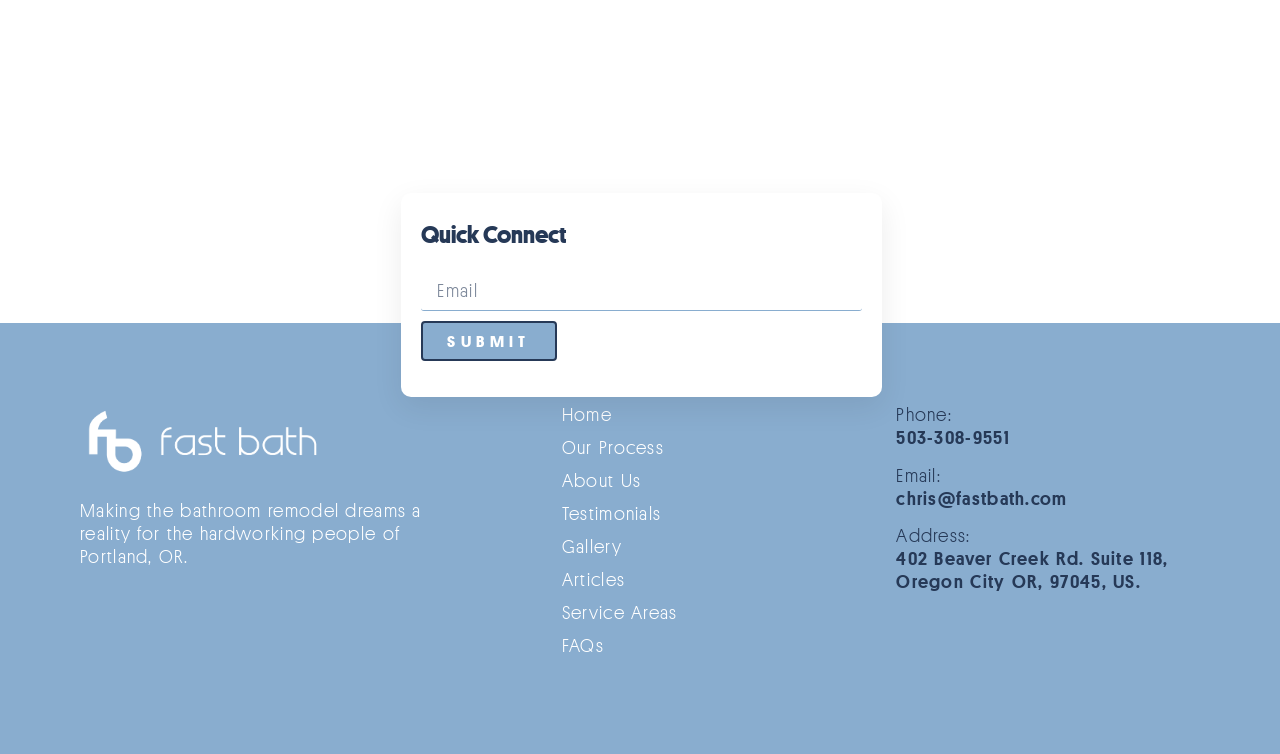Please identify the bounding box coordinates of the area I need to click to accomplish the following instruction: "Send an email".

[0.7, 0.647, 0.834, 0.673]